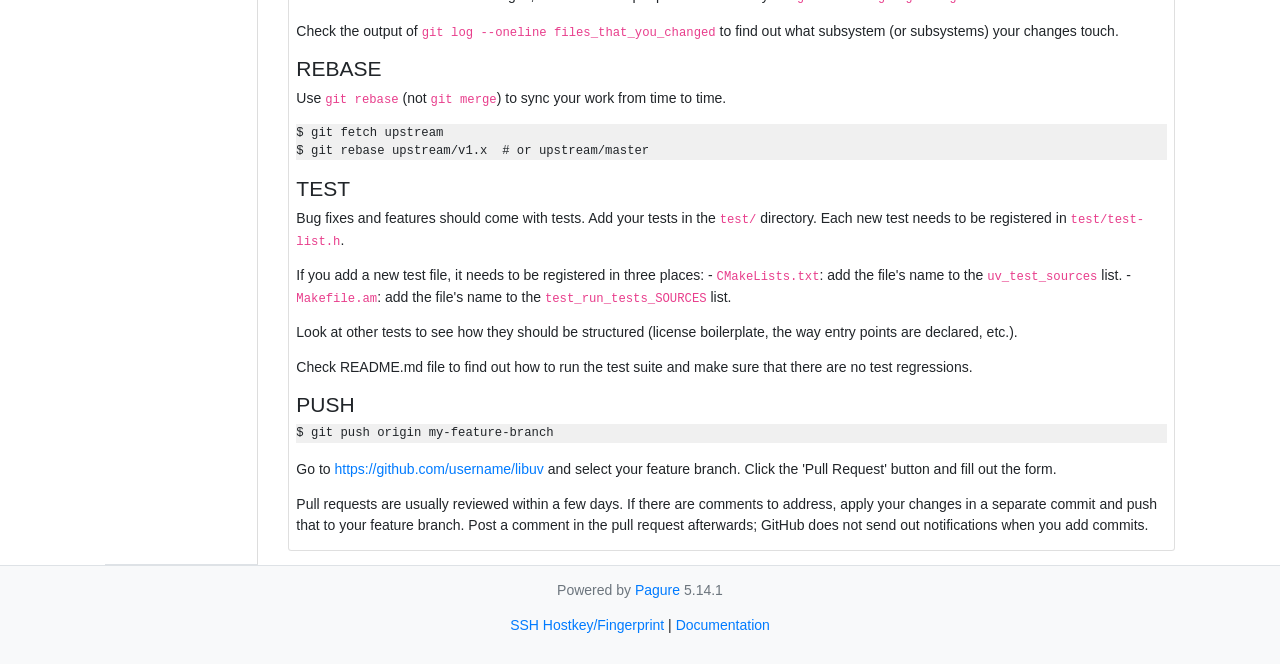What is the purpose of registering a new test file?
Give a detailed explanation using the information visible in the image.

According to the webpage, when a new test file is added, it needs to be registered in three places: CMakeLists.txt, uv_test_sources list, and Makefile.am. This is mentioned in the 'TEST' section, where it explains the process of registering a new test file.